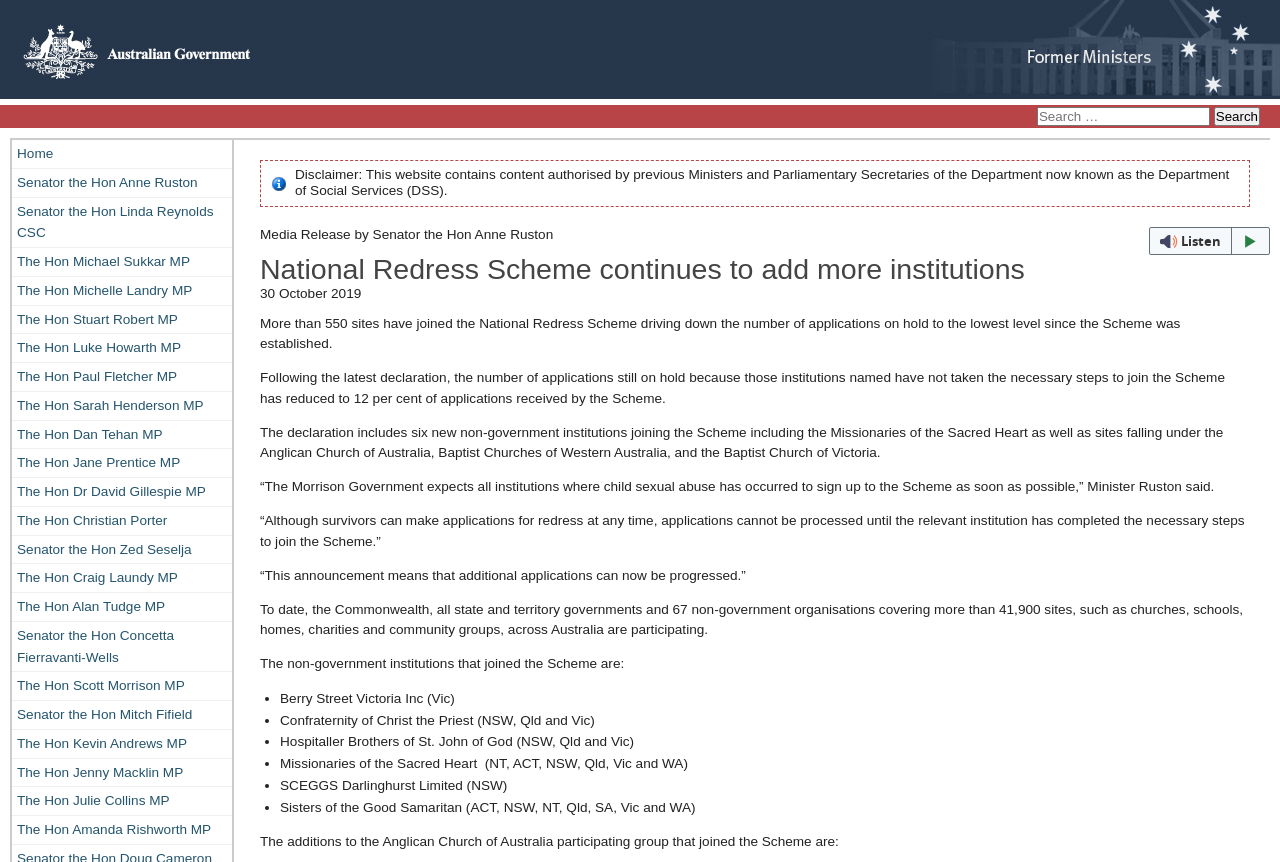Determine the bounding box coordinates for the clickable element required to fulfill the instruction: "View past issues". Provide the coordinates as four float numbers between 0 and 1, i.e., [left, top, right, bottom].

None